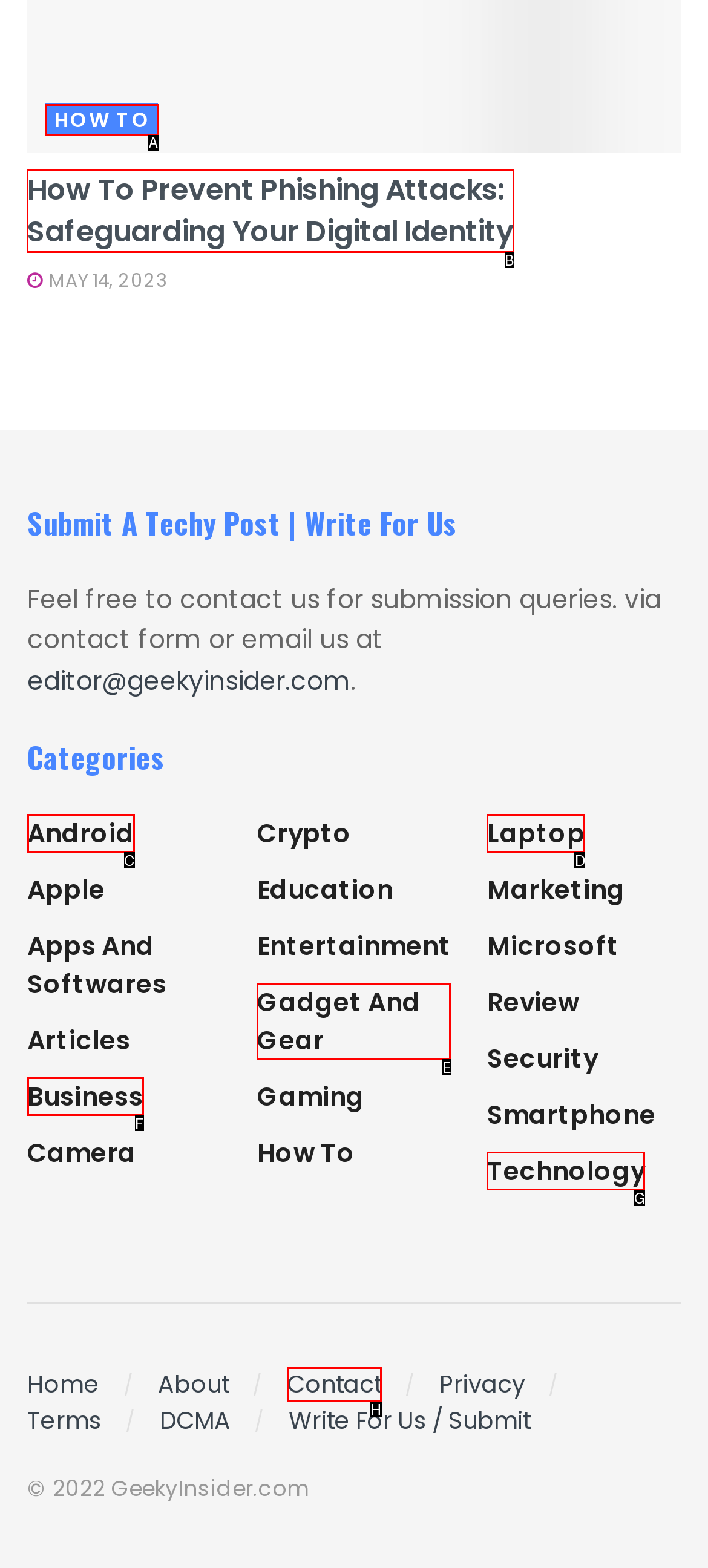Determine which UI element you should click to perform the task: Read the article 'How To Prevent Phishing Attacks: Safeguarding Your Digital Identity'
Provide the letter of the correct option from the given choices directly.

B